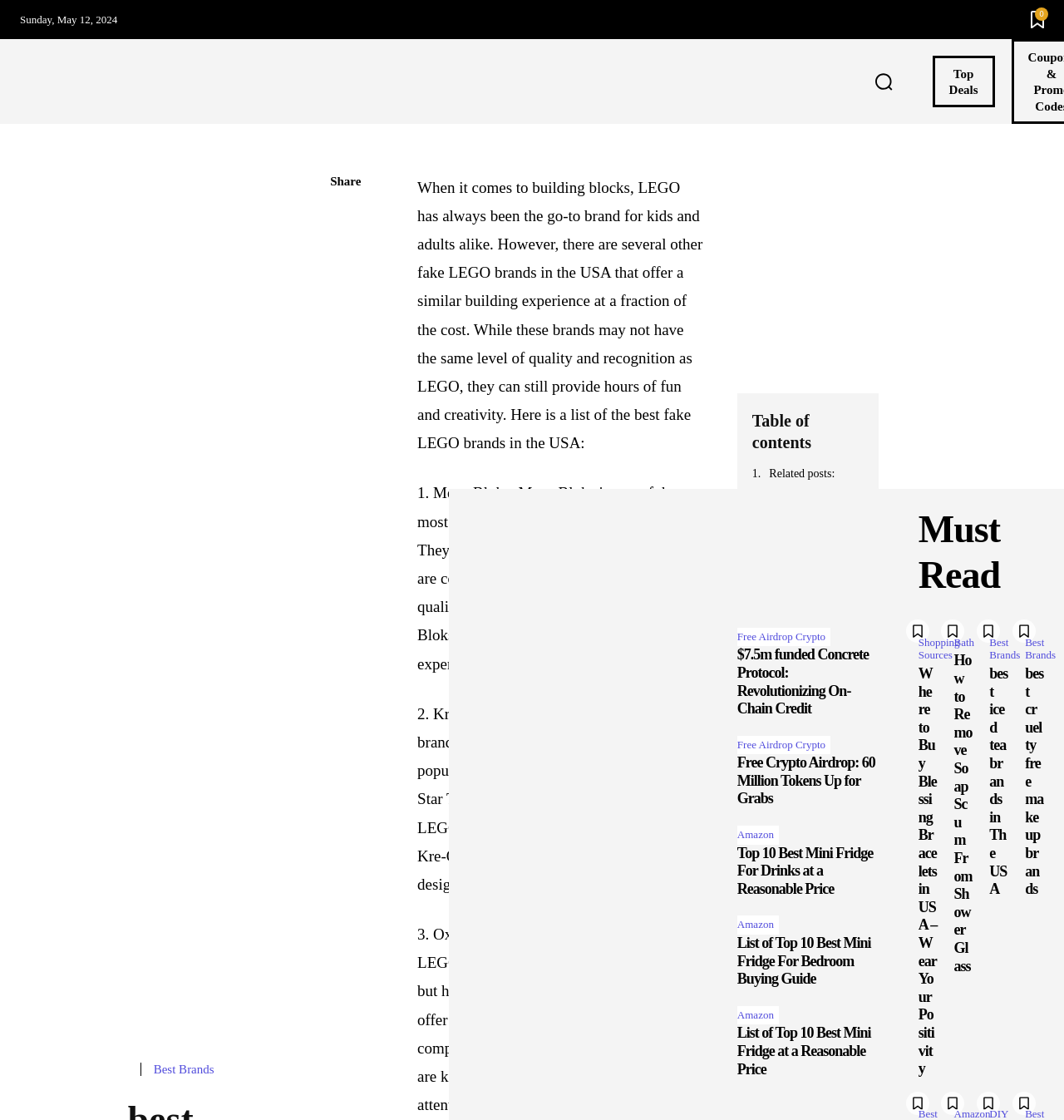Locate the bounding box coordinates of the element that should be clicked to fulfill the instruction: "Search for something".

[0.808, 0.051, 0.853, 0.094]